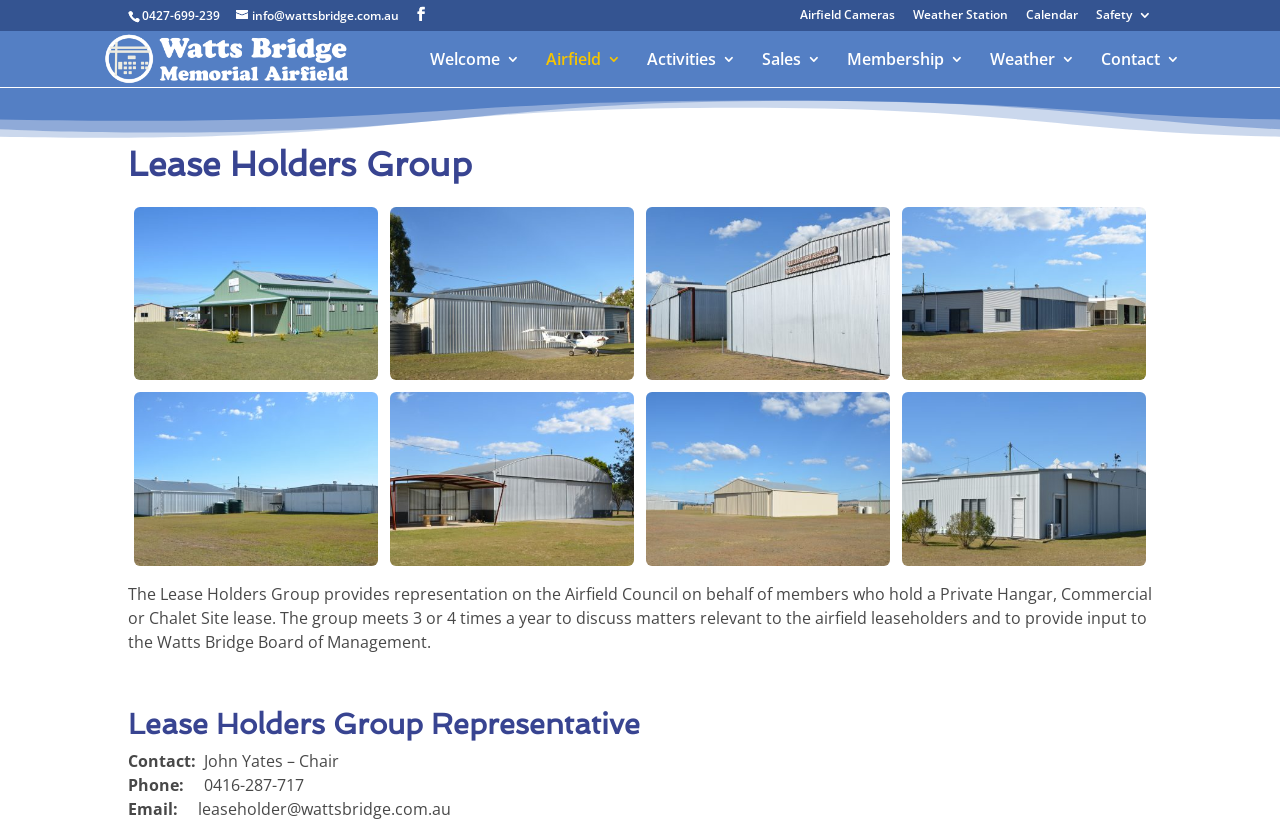Locate the bounding box coordinates of the element I should click to achieve the following instruction: "Click the 'Contact' link".

[0.86, 0.063, 0.922, 0.105]